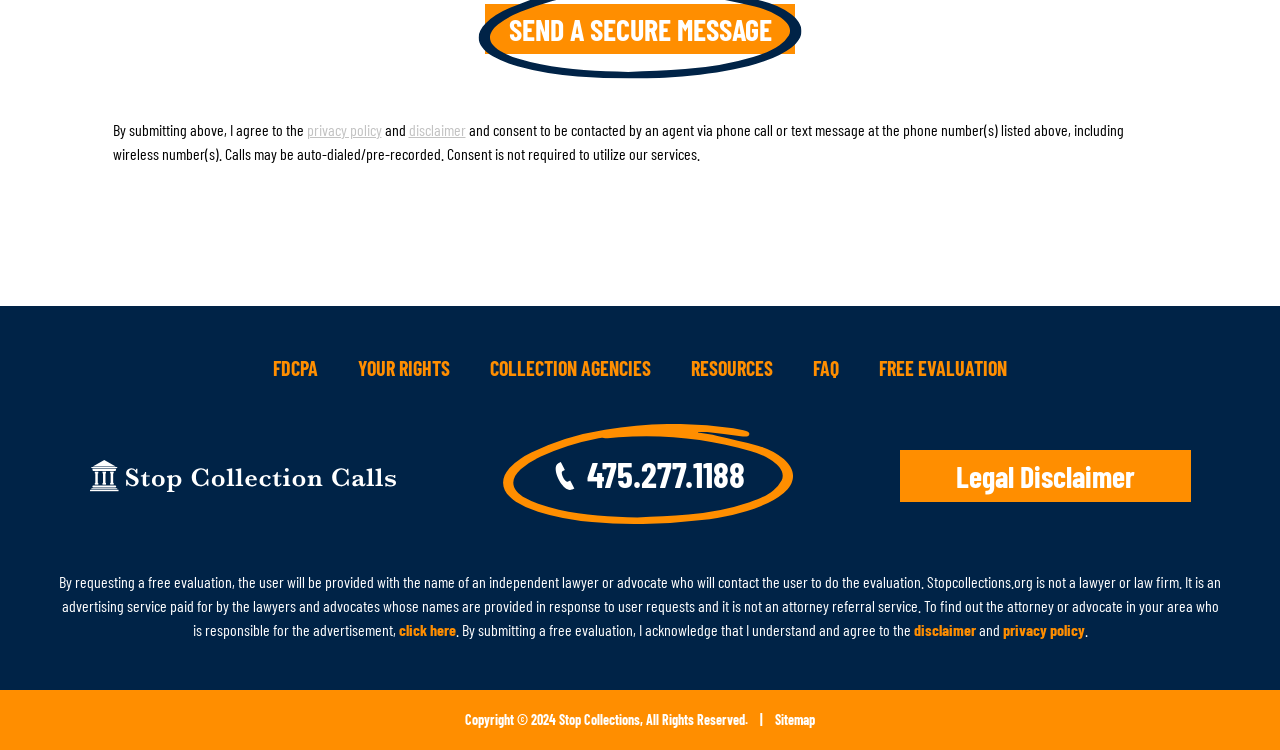Locate the bounding box coordinates of the element you need to click to accomplish the task described by this instruction: "Click the 'Sitemap' link".

[0.605, 0.948, 0.637, 0.971]